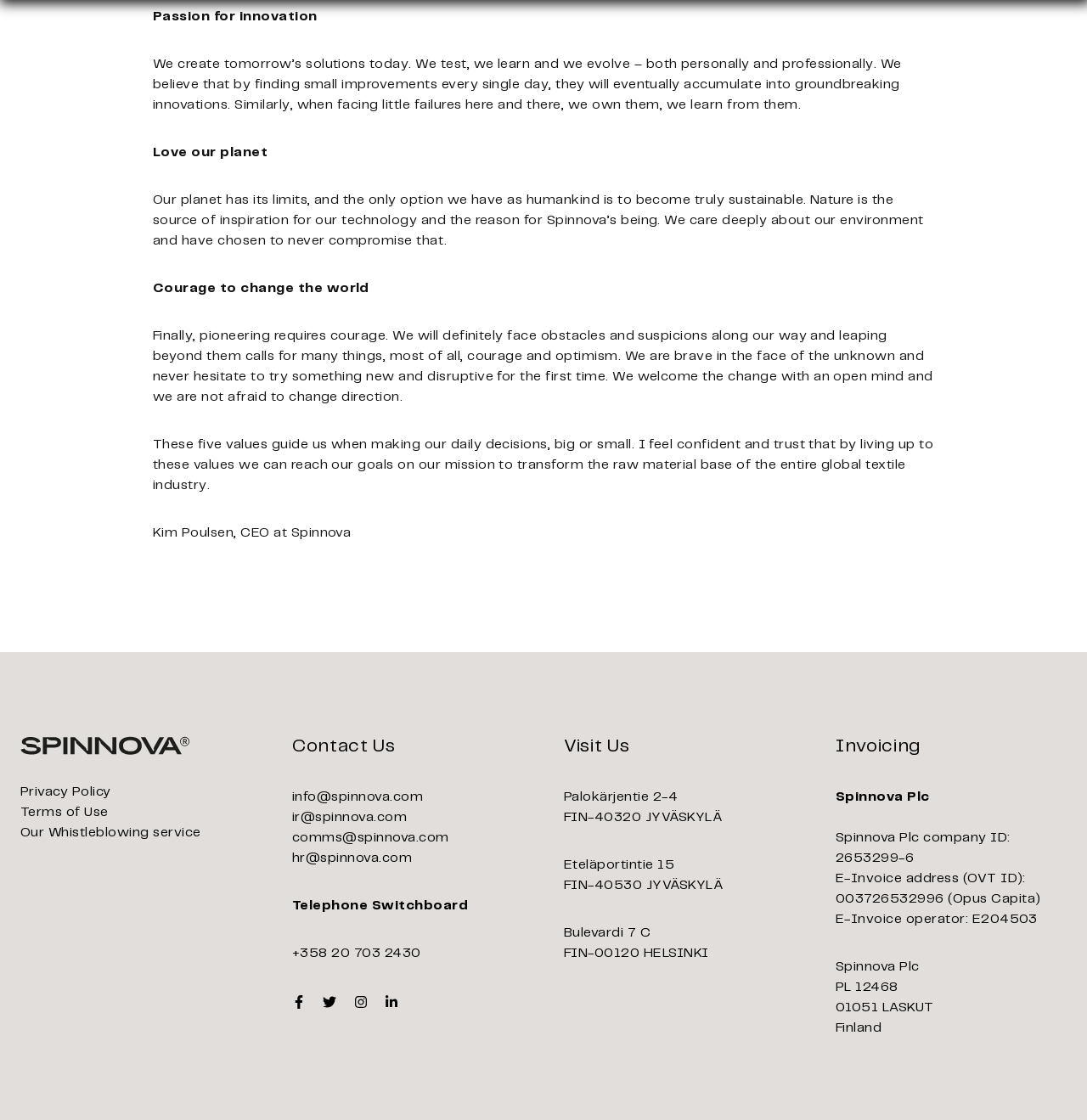Based on the image, please elaborate on the answer to the following question:
What is the company's mission?

Based on the text, 'I feel confident and trust that by living up to these values we can reach our goals on our mission to transform the raw material base of the entire global textile industry.' This sentence indicates that the company's mission is to transform the raw material base of the entire global textile industry.